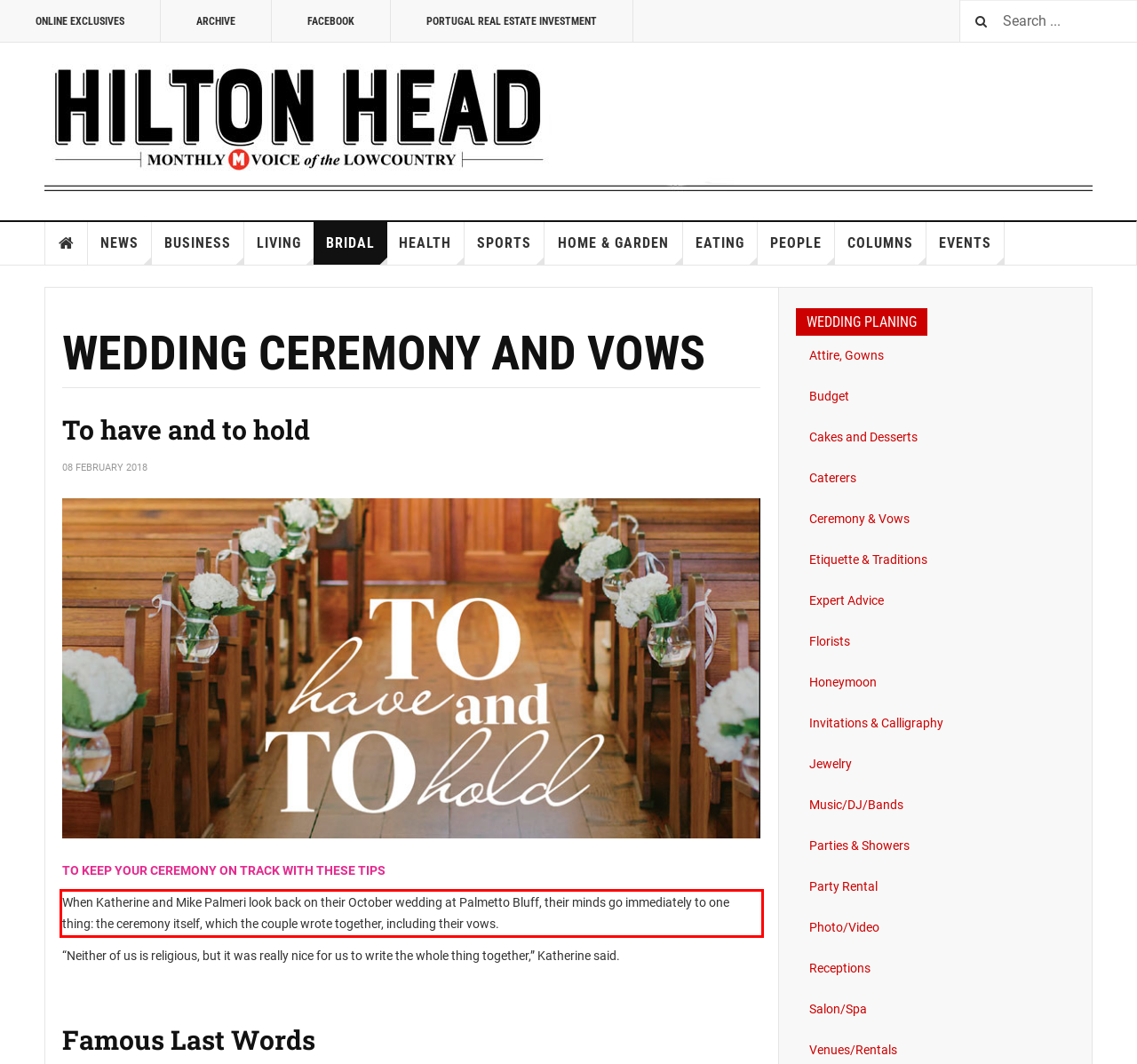Analyze the screenshot of the webpage that features a red bounding box and recognize the text content enclosed within this red bounding box.

When Katherine and Mike Palmeri look back on their October wedding at Palmetto Bluff, their minds go immediately to one thing: the ceremony itself, which the couple wrote together, including their vows.